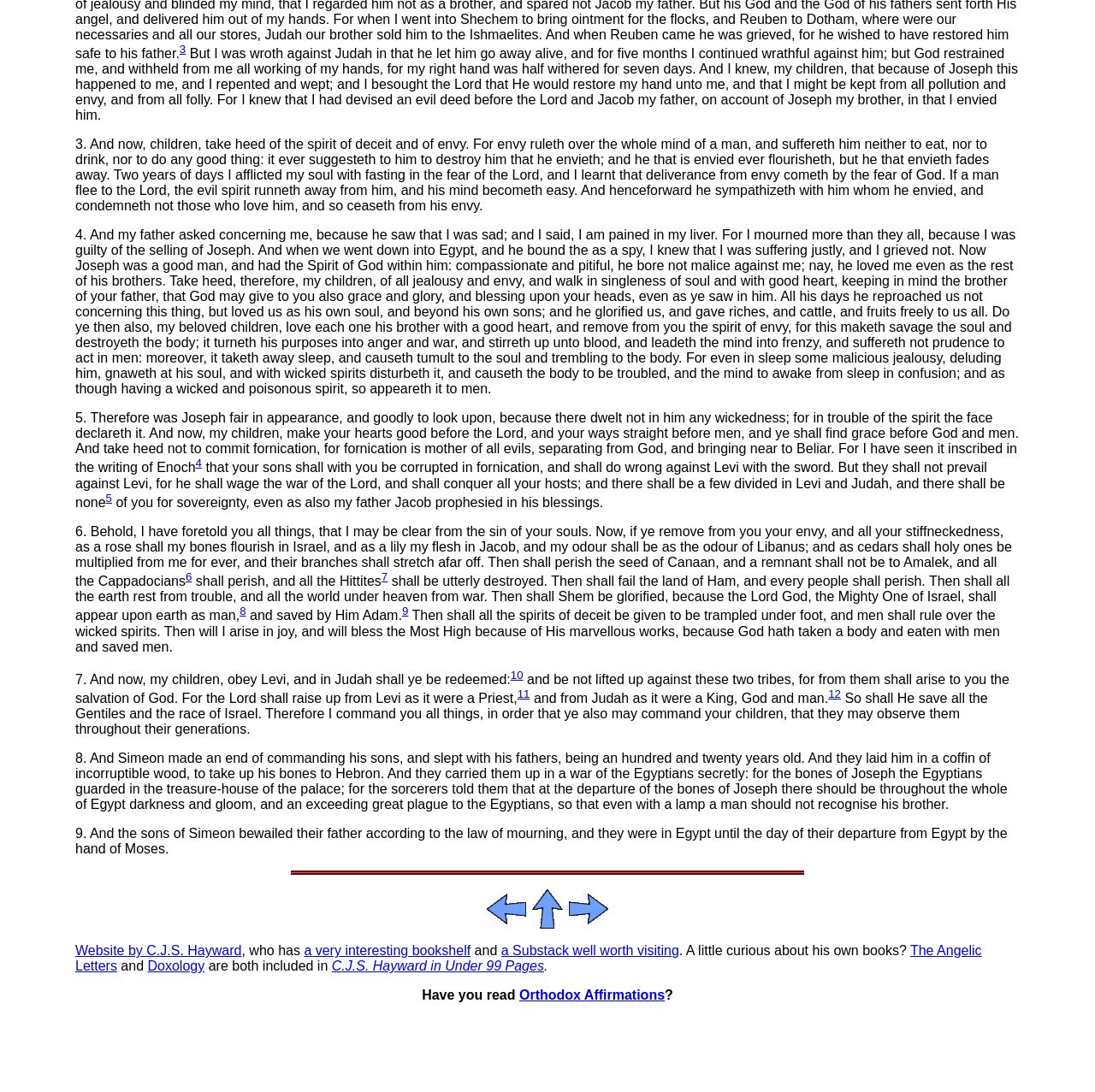Given the description of a UI element: "a very interesting bookshelf", identify the bounding box coordinates of the matching element in the webpage screenshot.

[0.278, 0.864, 0.43, 0.877]